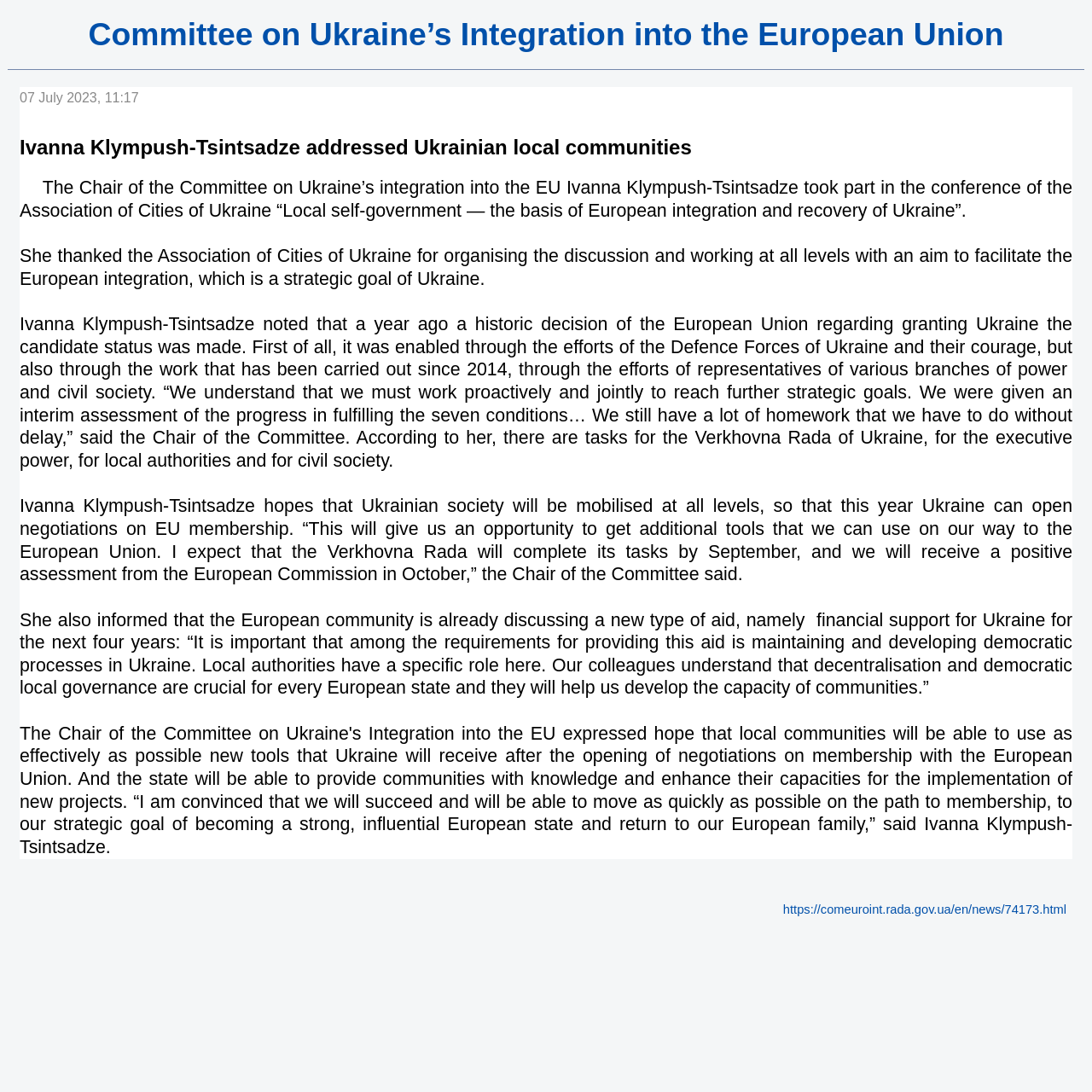What is the goal of Ukraine mentioned in the article?
Please provide a single word or phrase answer based on the image.

European integration